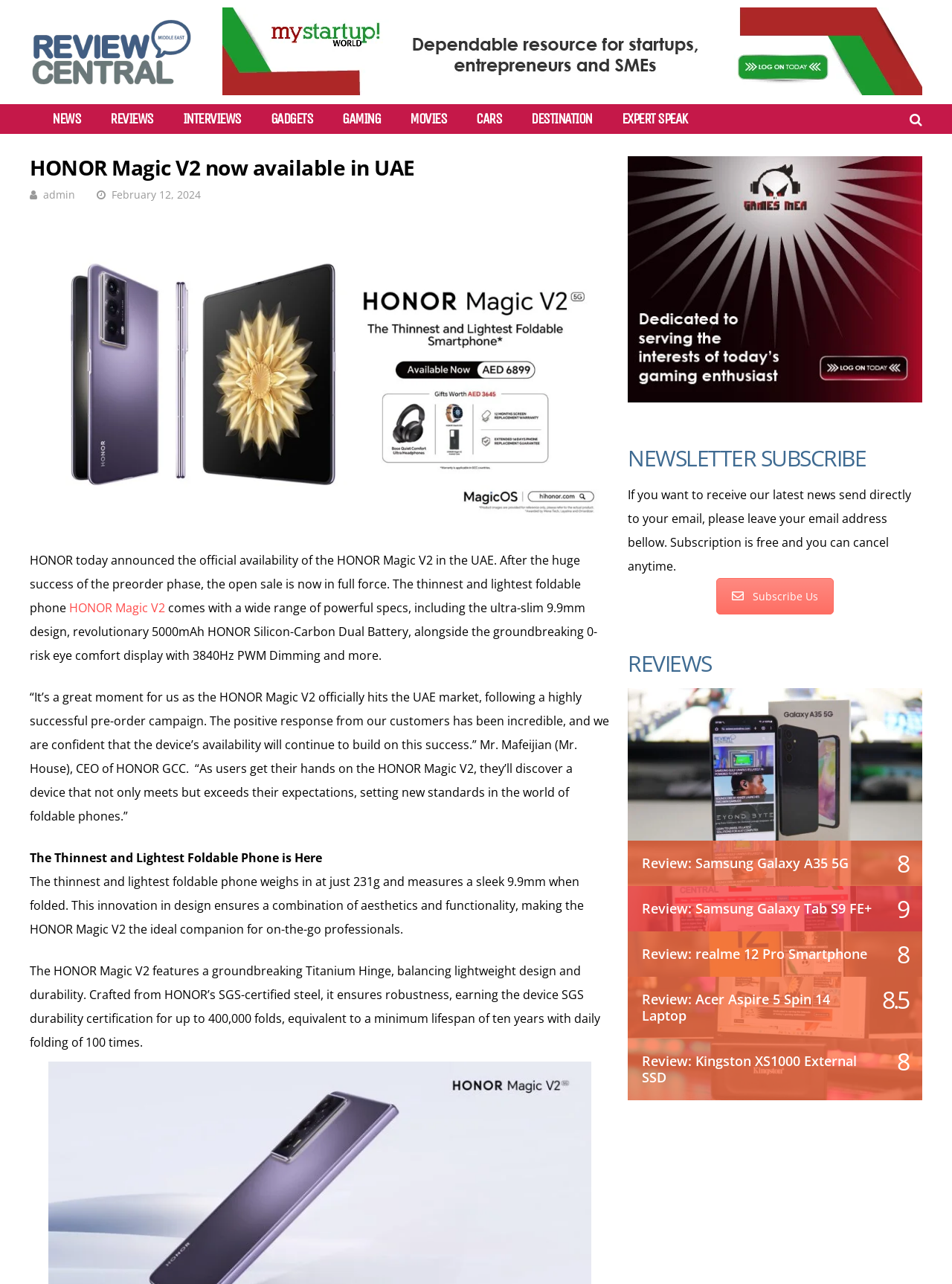What is the weight of the HONOR Magic V2?
Look at the image and answer with only one word or phrase.

231g